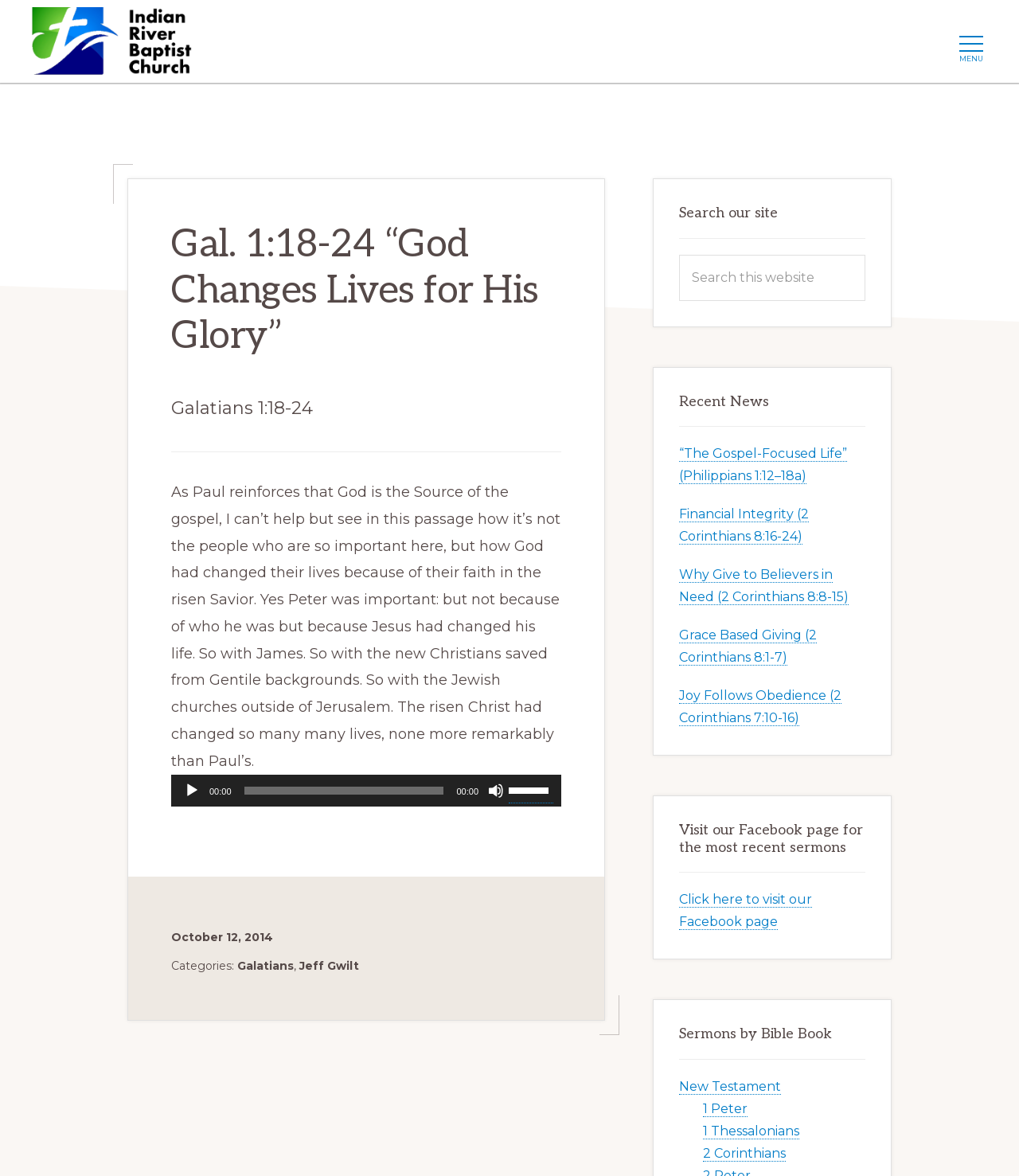Please locate the bounding box coordinates for the element that should be clicked to achieve the following instruction: "Play the audio". Ensure the coordinates are given as four float numbers between 0 and 1, i.e., [left, top, right, bottom].

[0.18, 0.666, 0.196, 0.679]